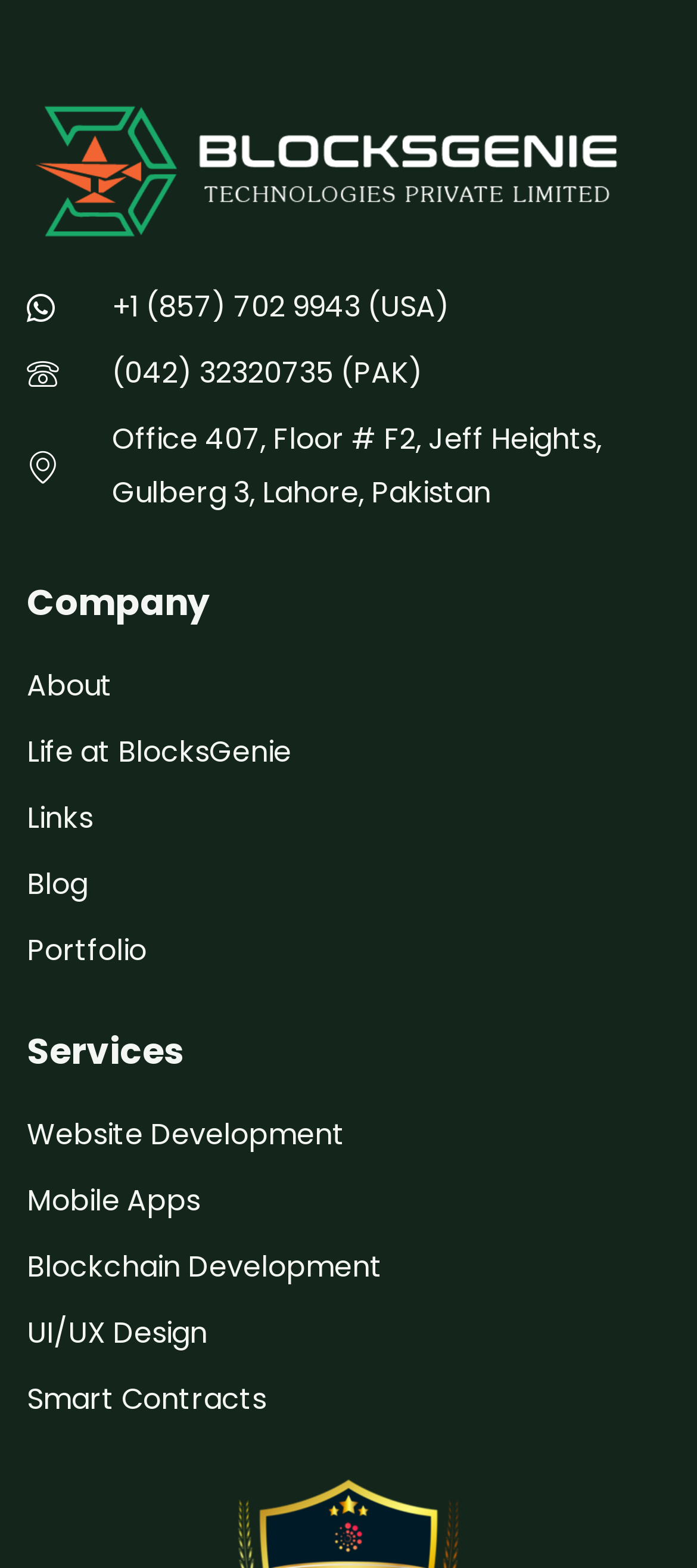Please provide a detailed answer to the question below by examining the image:
What is the phone number for the USA office?

I found the phone number for the USA office by looking at the top section of the webpage, where it lists the contact information. The phone number is displayed as a link with the text '+1 (857) 702 9943'.